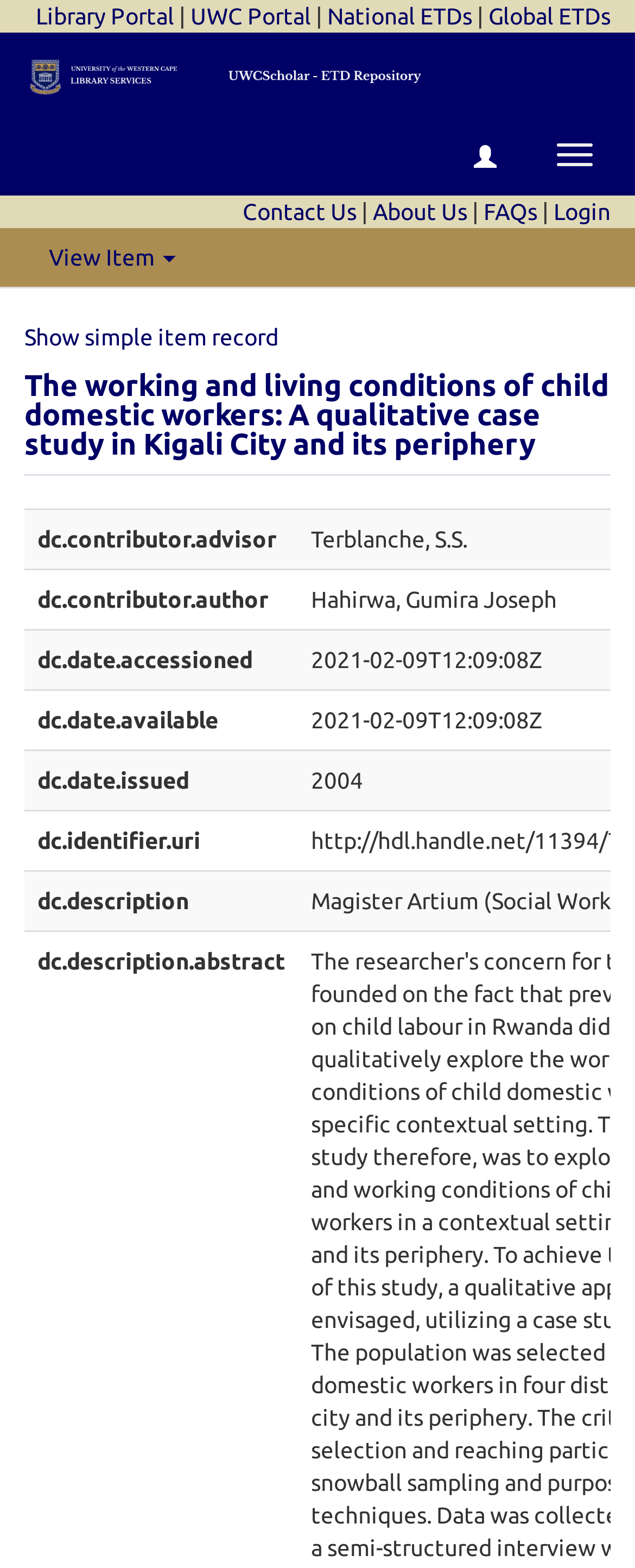Find the bounding box coordinates of the clickable element required to execute the following instruction: "Contact Us". Provide the coordinates as four float numbers between 0 and 1, i.e., [left, top, right, bottom].

[0.382, 0.127, 0.562, 0.143]